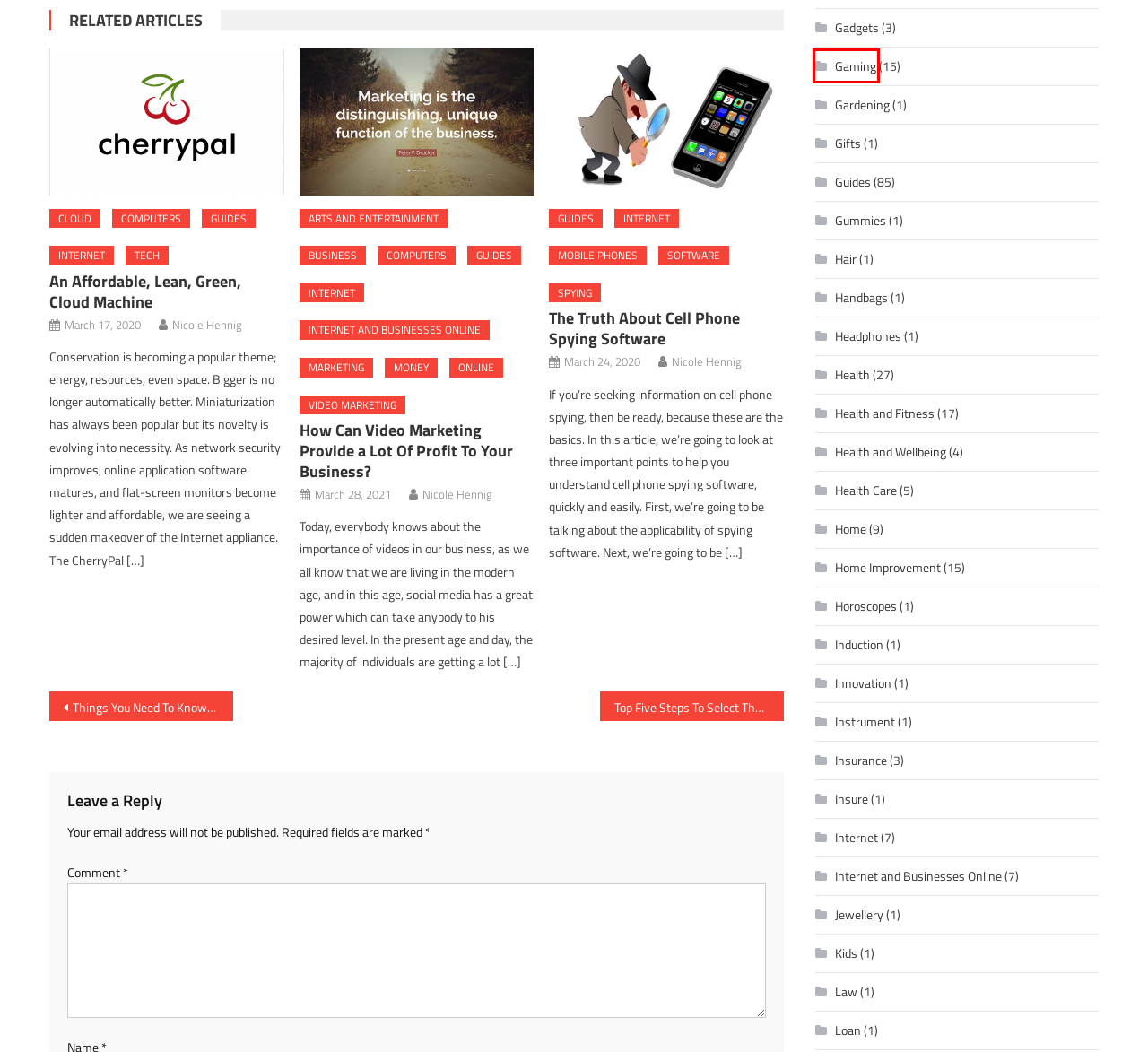You are presented with a screenshot of a webpage with a red bounding box. Select the webpage description that most closely matches the new webpage after clicking the element inside the red bounding box. The options are:
A. Hair
B. Internet and Businesses Online
C. Gaming
D. Marketing
E. Kids
F. Health and Wellbeing
G. Things You Need To Know About Vaping
H. Instrument

C